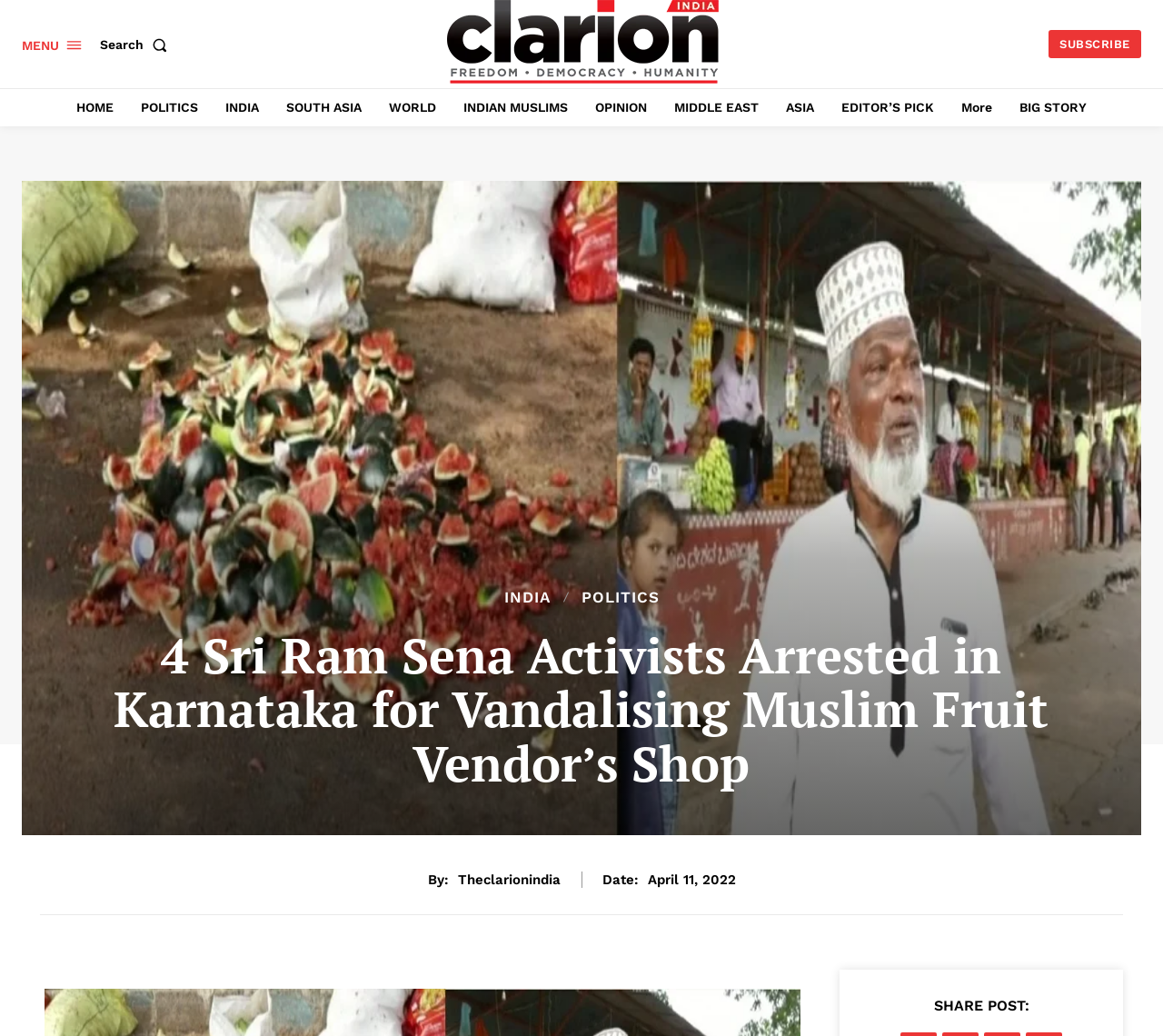Please indicate the bounding box coordinates for the clickable area to complete the following task: "Click the MENU link". The coordinates should be specified as four float numbers between 0 and 1, i.e., [left, top, right, bottom].

[0.019, 0.023, 0.07, 0.062]